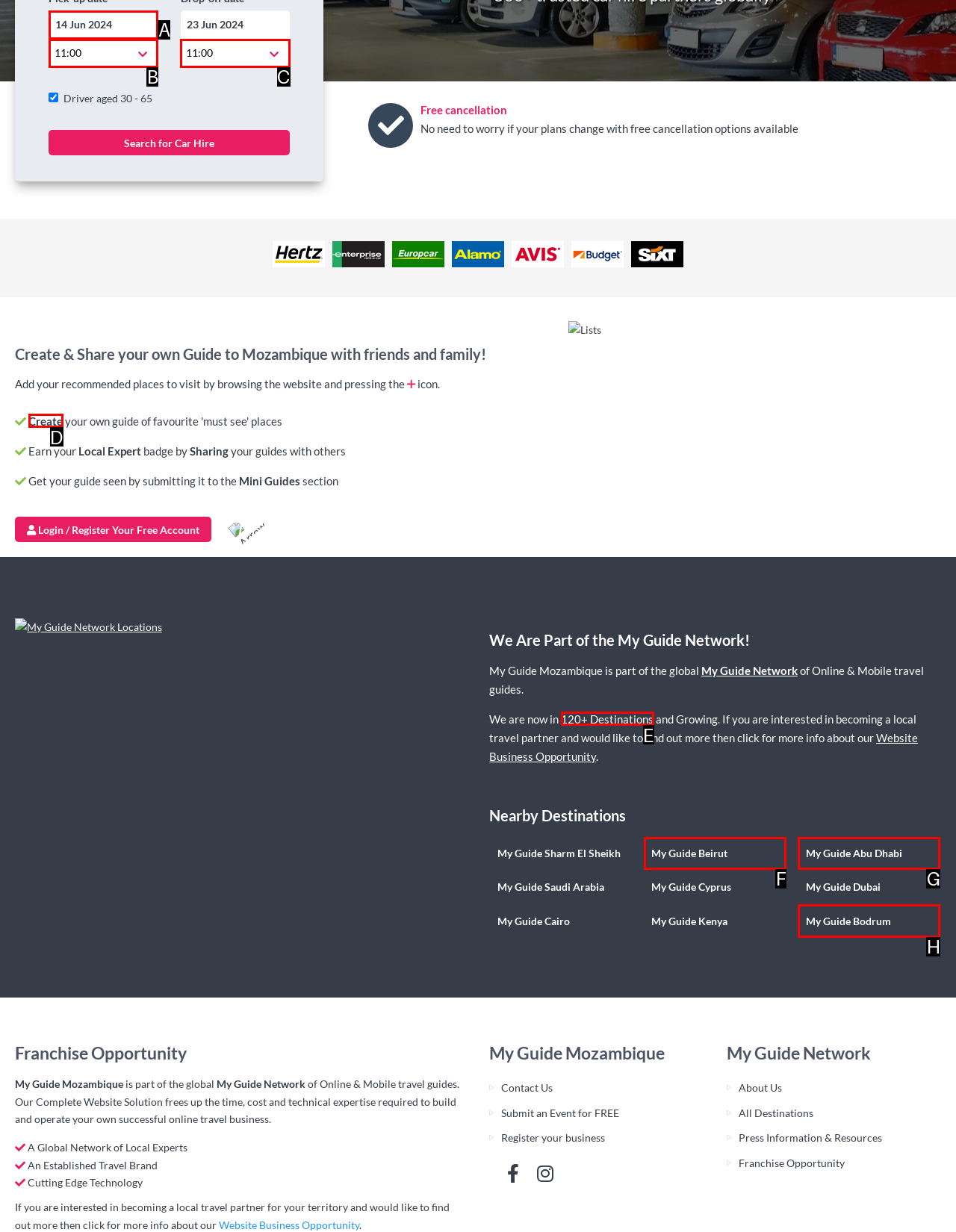Find the appropriate UI element to complete the task: Click the Create button. Indicate your choice by providing the letter of the element.

D